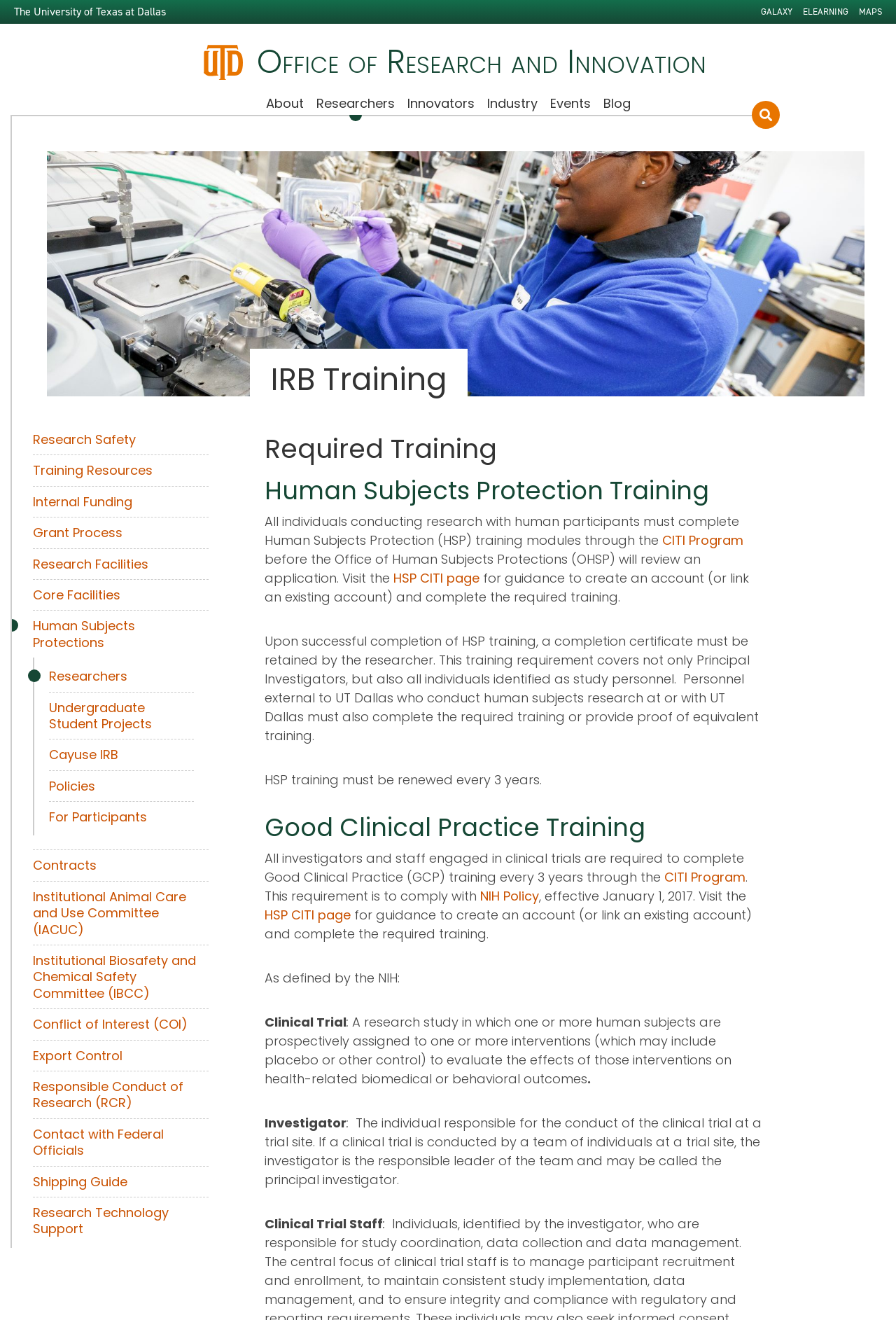Please answer the following query using a single word or phrase: 
What is the name of the university?

The University of Texas at Dallas